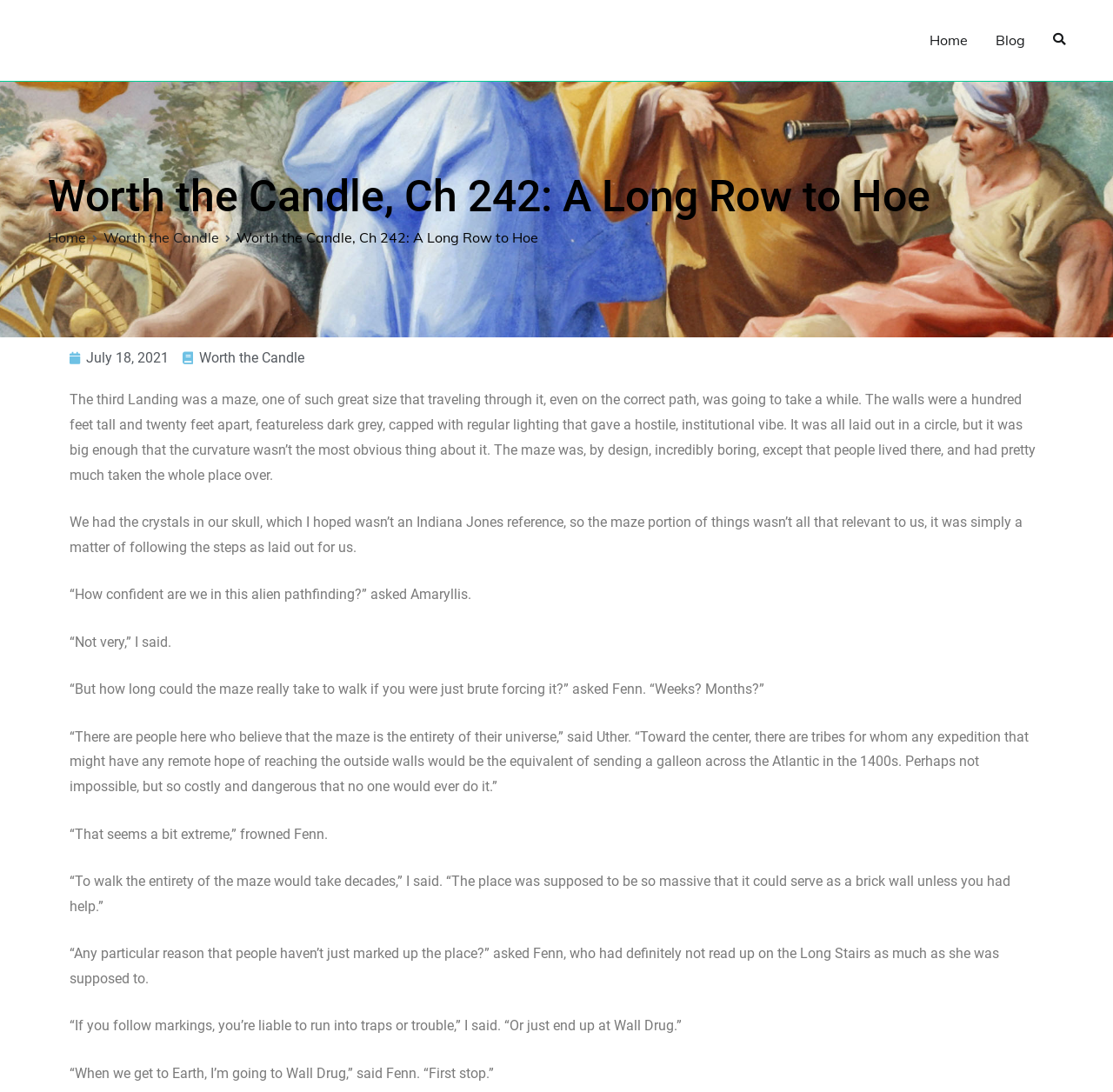Identify and provide the text content of the webpage's primary headline.

Worth the Candle, Ch 242: A Long Row to Hoe